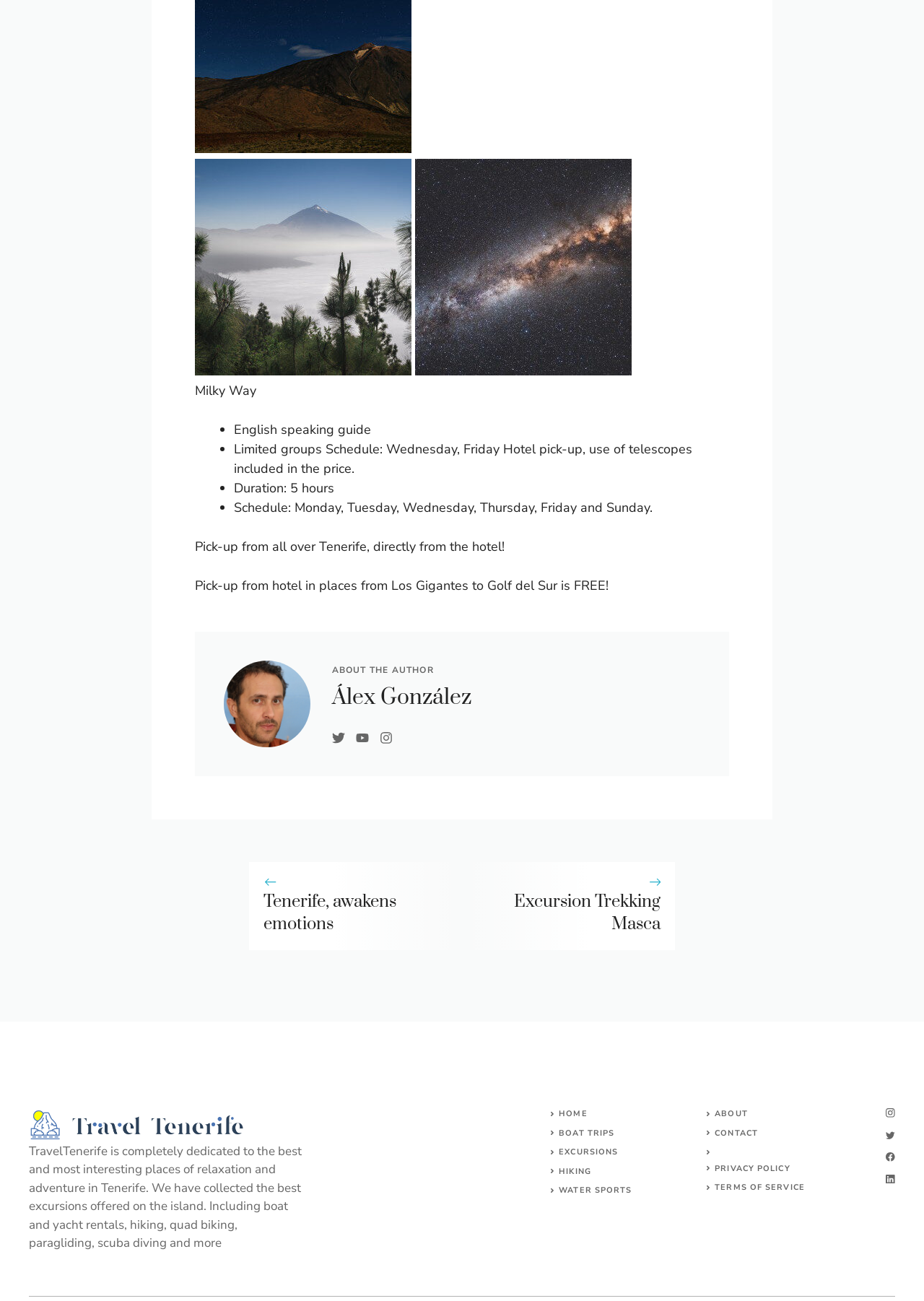Locate the bounding box coordinates of the element that needs to be clicked to carry out the instruction: "View the image of El Teide mountain". The coordinates should be given as four float numbers ranging from 0 to 1, i.e., [left, top, right, bottom].

[0.211, 0.122, 0.445, 0.289]